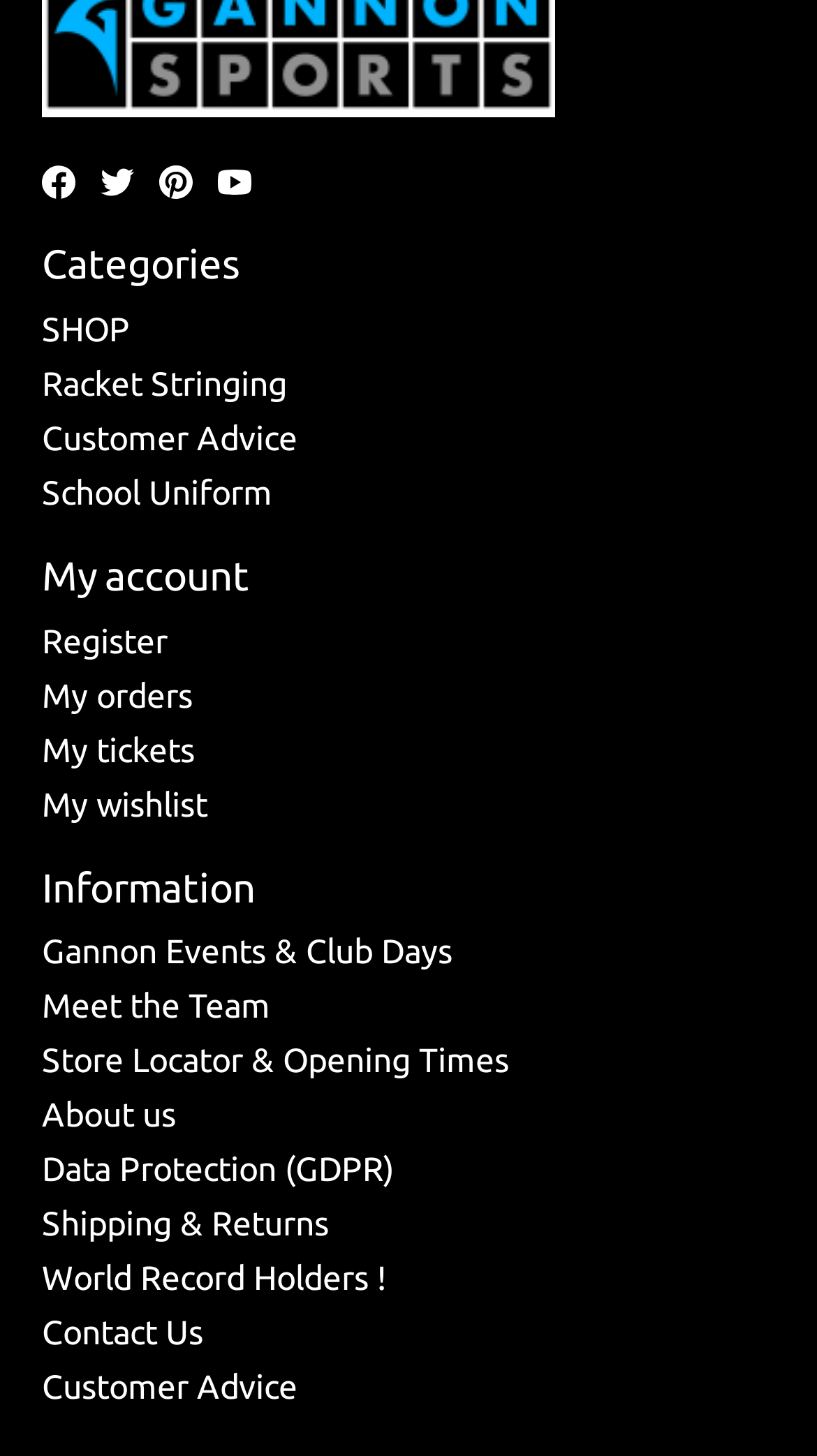Determine the bounding box coordinates of the area to click in order to meet this instruction: "Register".

[0.051, 0.427, 0.205, 0.453]